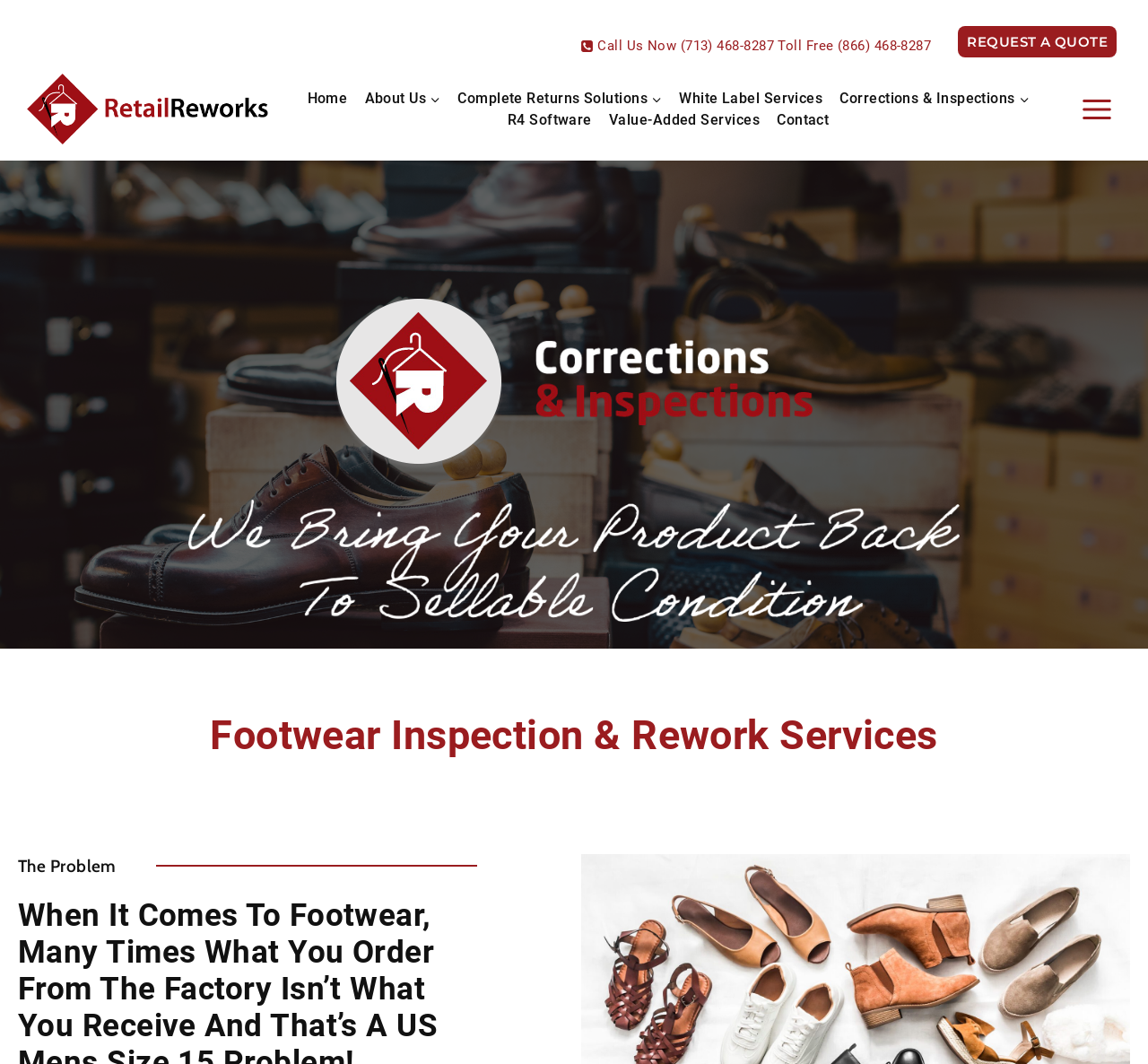Based on the description "About UsExpand", find the bounding box of the specified UI element.

[0.31, 0.082, 0.391, 0.102]